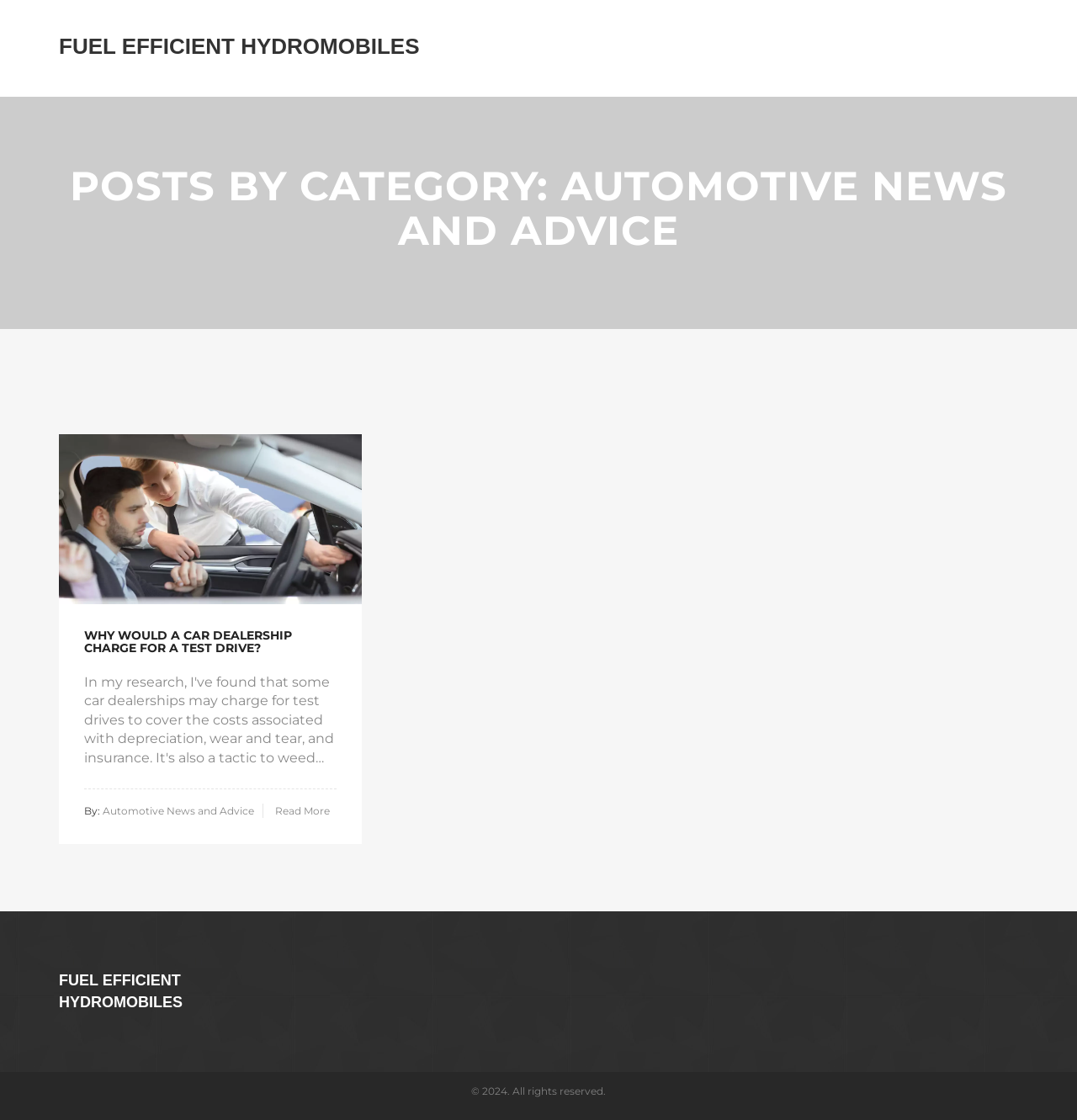What is the copyright year of this webpage?
Refer to the image and give a detailed answer to the query.

I found the copyright year by looking at the StaticText ' 2024. All rights reserved.' at the bottom of the page, which suggests that the copyright year is 2024.